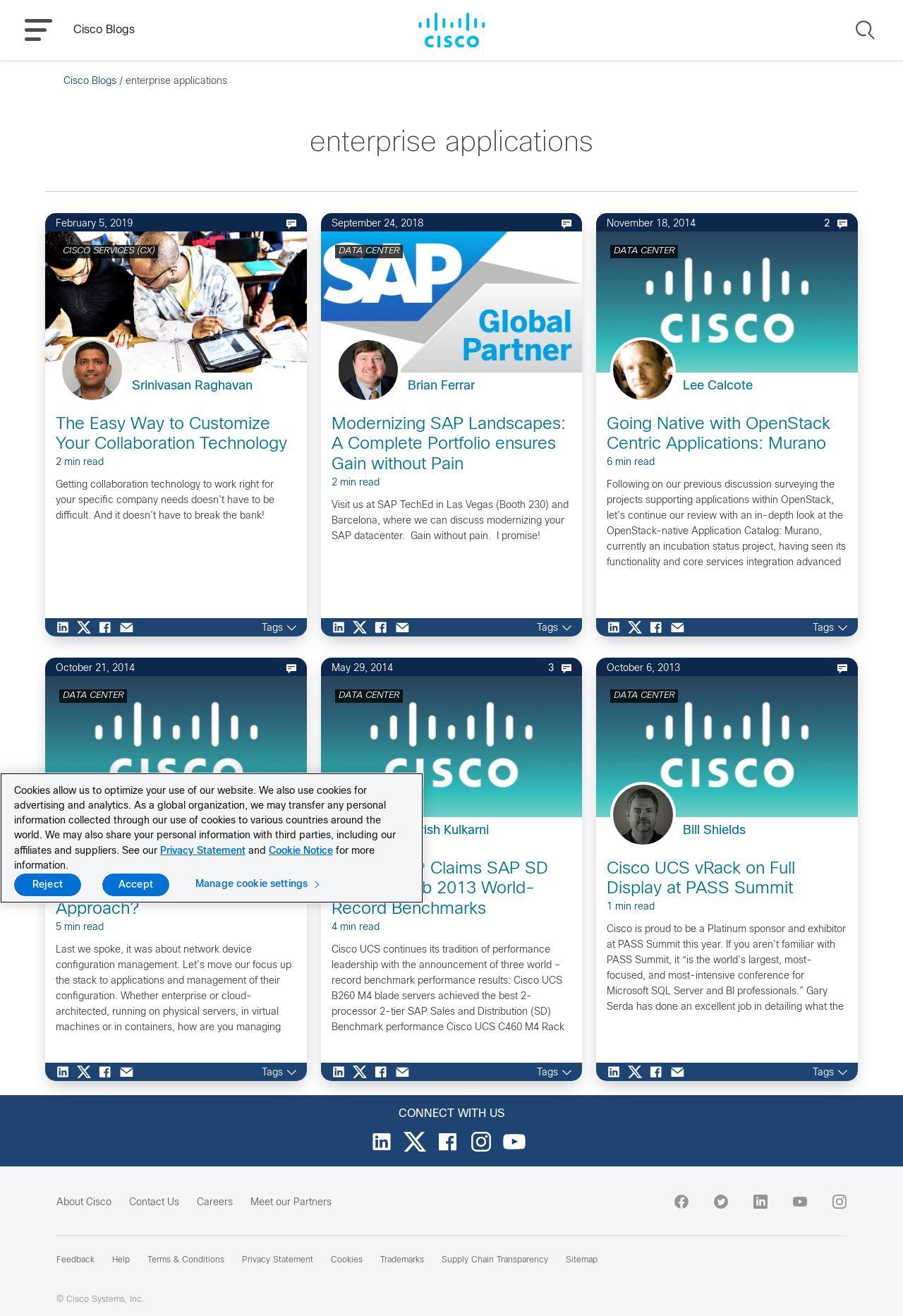Provide the bounding box coordinates of the section that needs to be clicked to accomplish the following instruction: "Search for something."

[0.945, 0.013, 0.973, 0.032]